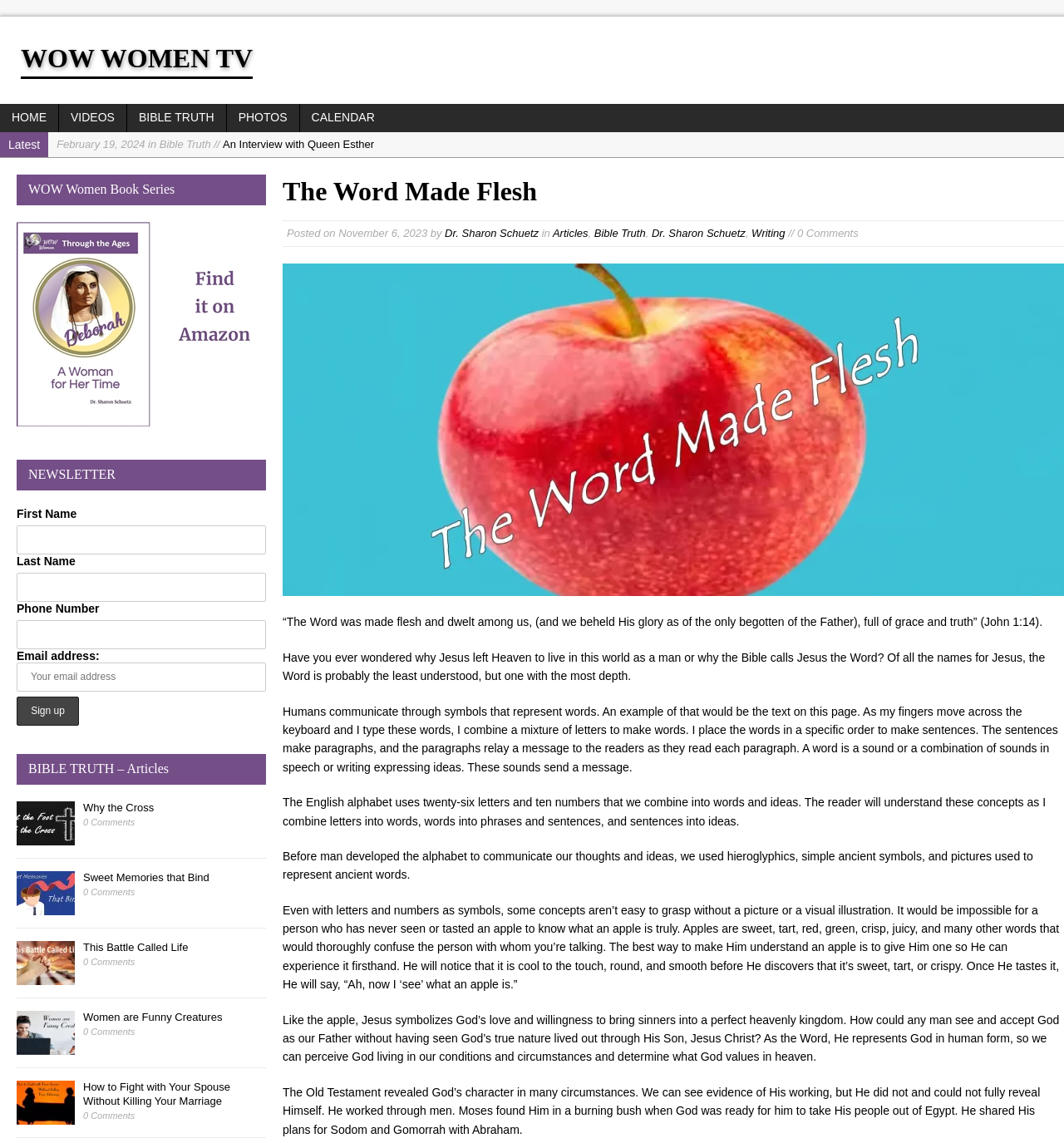Please determine the bounding box coordinates for the UI element described as: "BIBLE TRUTH".

[0.119, 0.091, 0.212, 0.115]